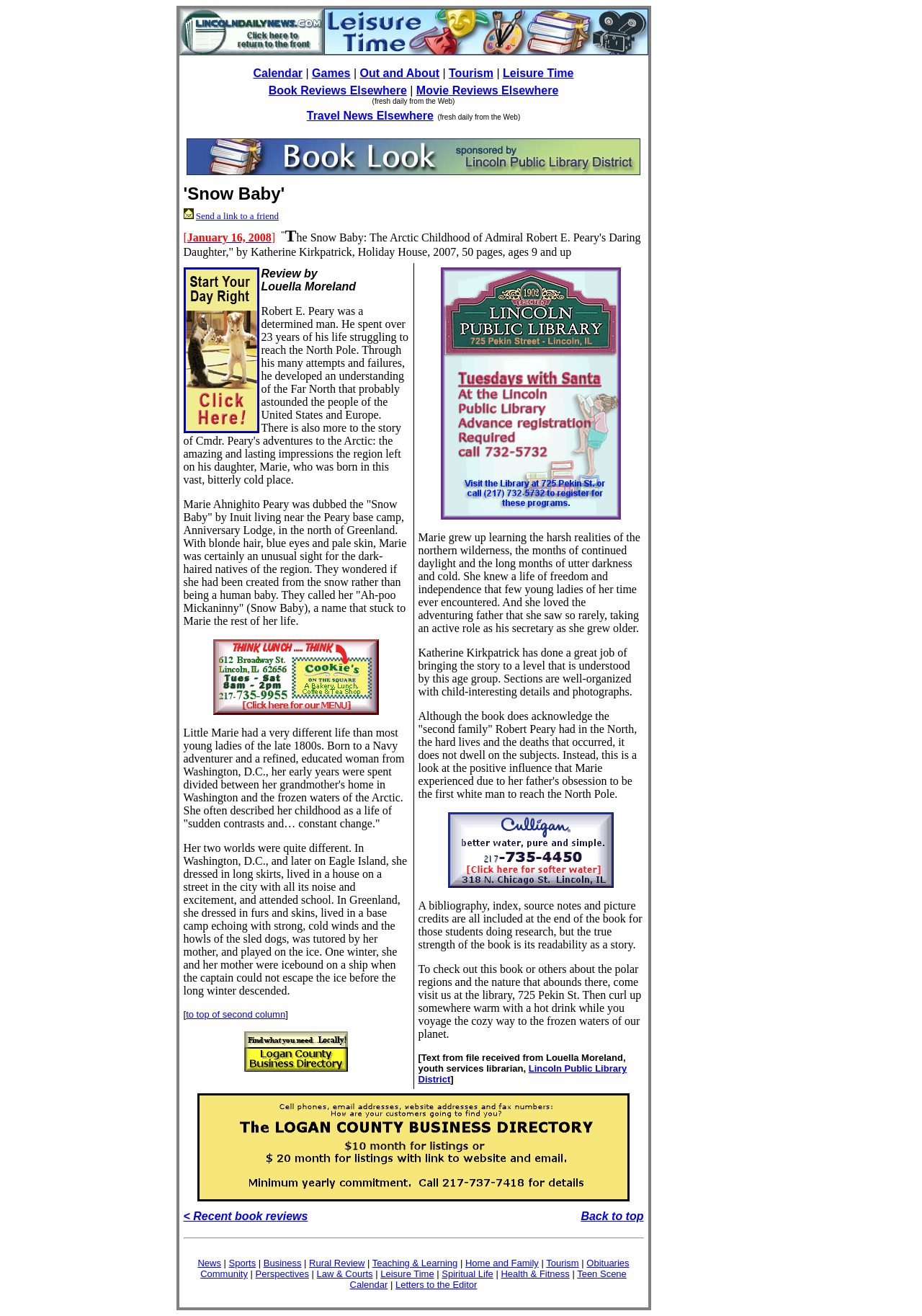Determine the bounding box coordinates of the clickable element to achieve the following action: 'Go to the 'Lincoln Public Library District' website'. Provide the coordinates as four float values between 0 and 1, formatted as [left, top, right, bottom].

[0.454, 0.808, 0.68, 0.824]